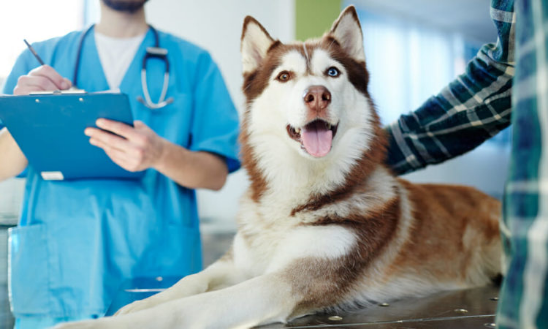What is the veterinarian wearing?
Respond with a short answer, either a single word or a phrase, based on the image.

Teal scrubs uniform